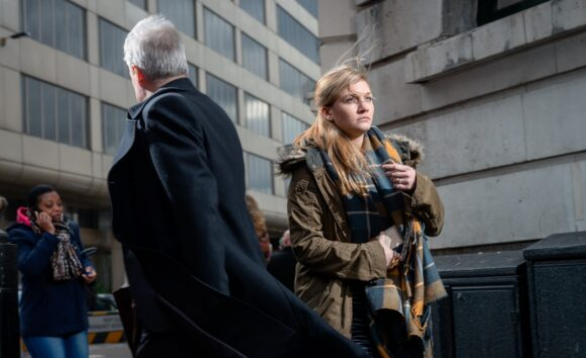Respond with a single word or phrase:
Is the man in the background facing the woman?

No